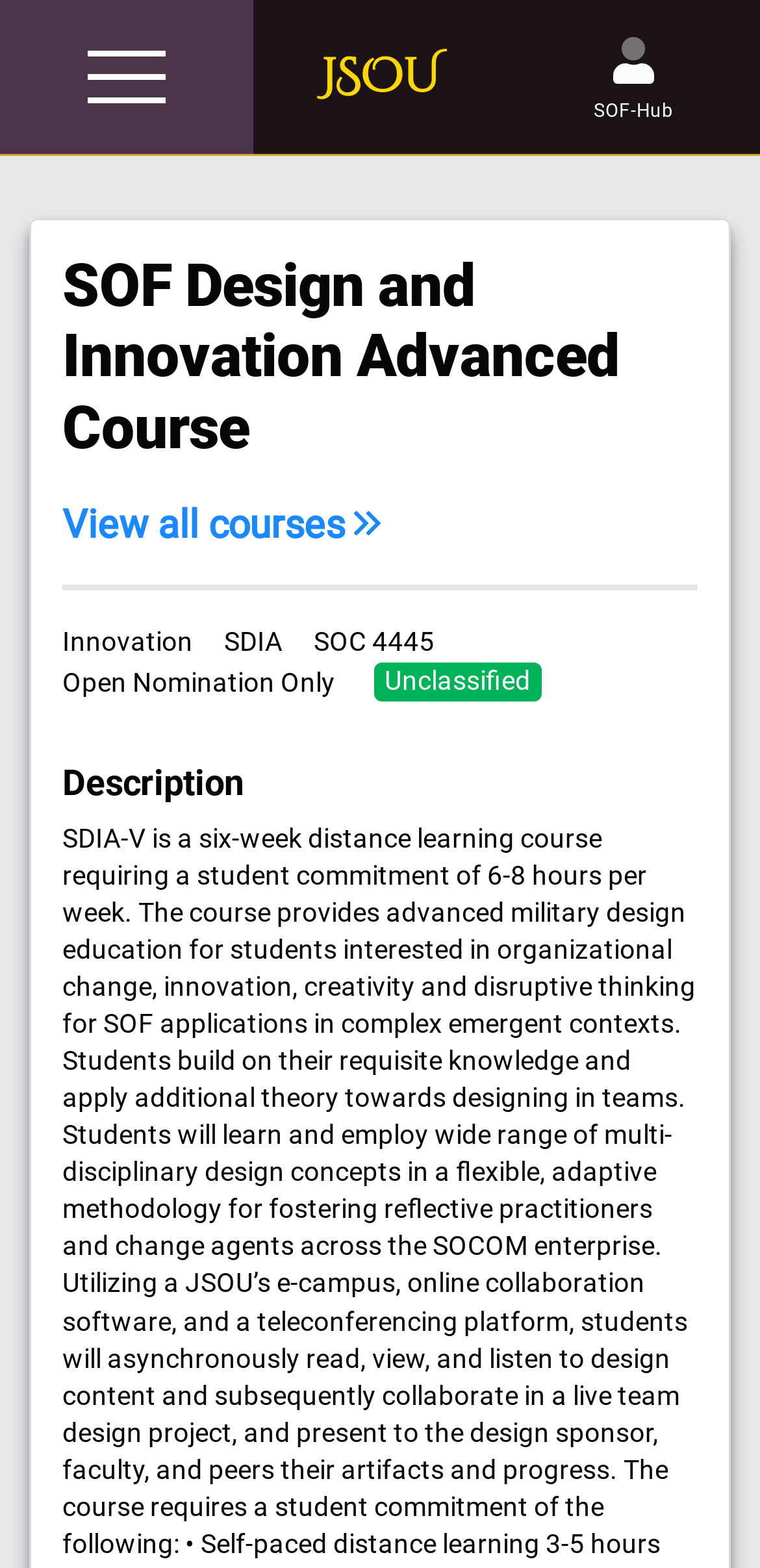Please locate the bounding box coordinates of the element that should be clicked to complete the given instruction: "Learn about Enlisted Academy".

[0.038, 0.2, 0.067, 0.284]